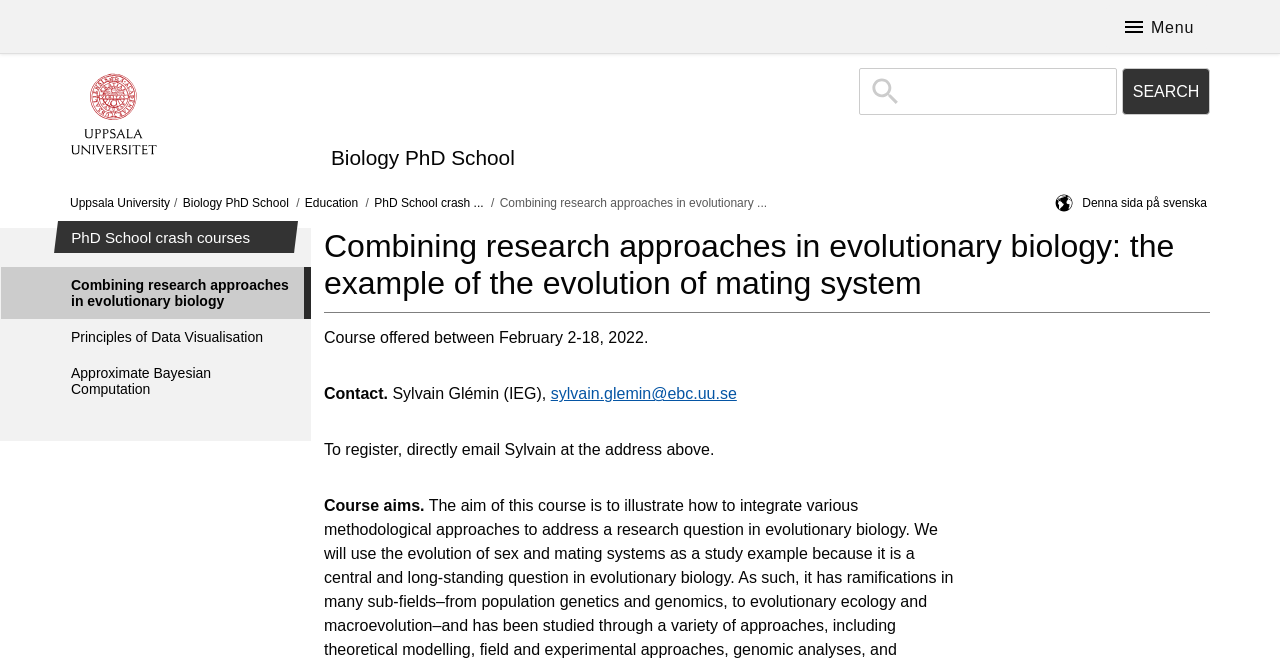Using the given element description, provide the bounding box coordinates (top-left x, top-left y, bottom-right x, bottom-right y) for the corresponding UI element in the screenshot: Menu

[0.864, 0.007, 0.945, 0.074]